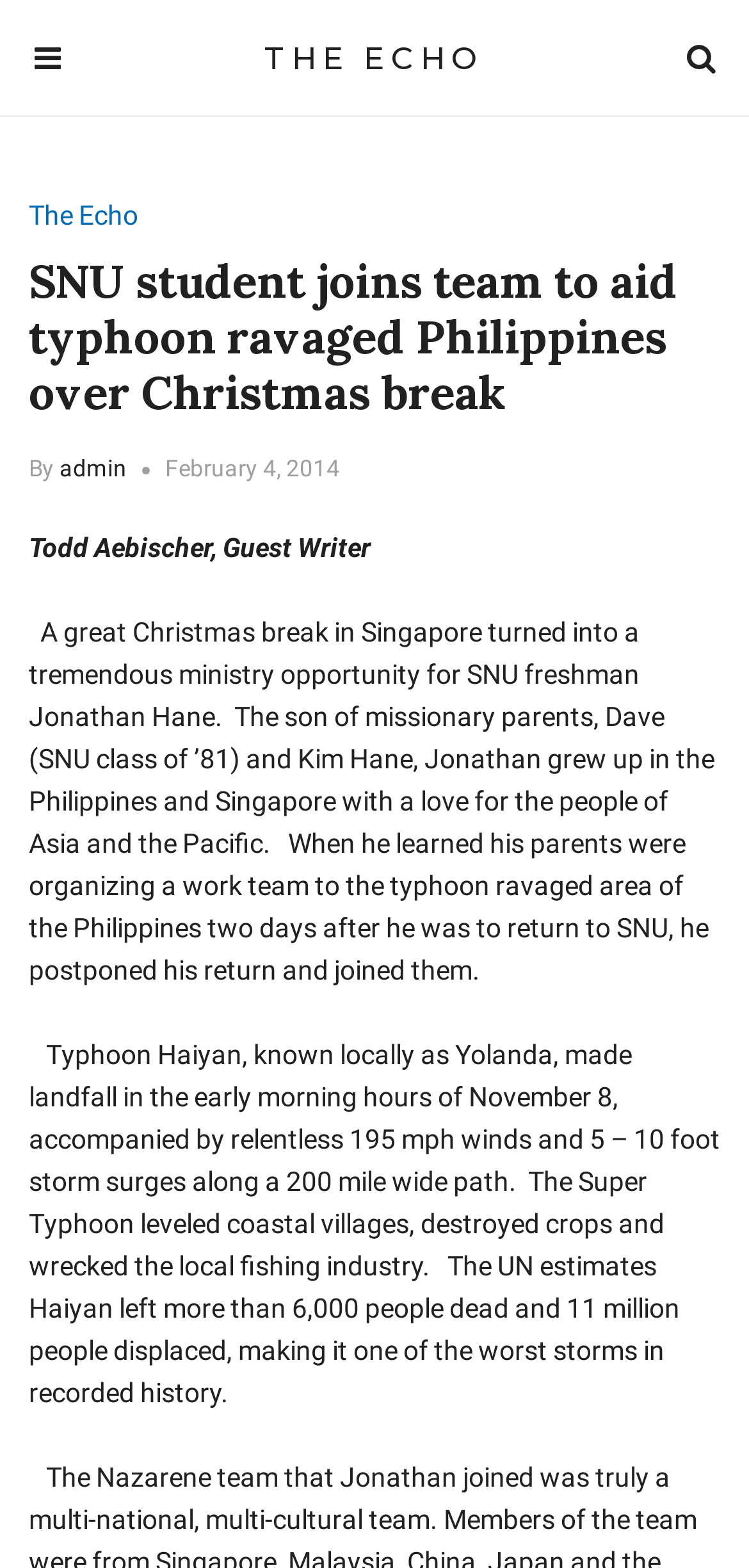Please give a short response to the question using one word or a phrase:
When was the article published?

February 4, 2014